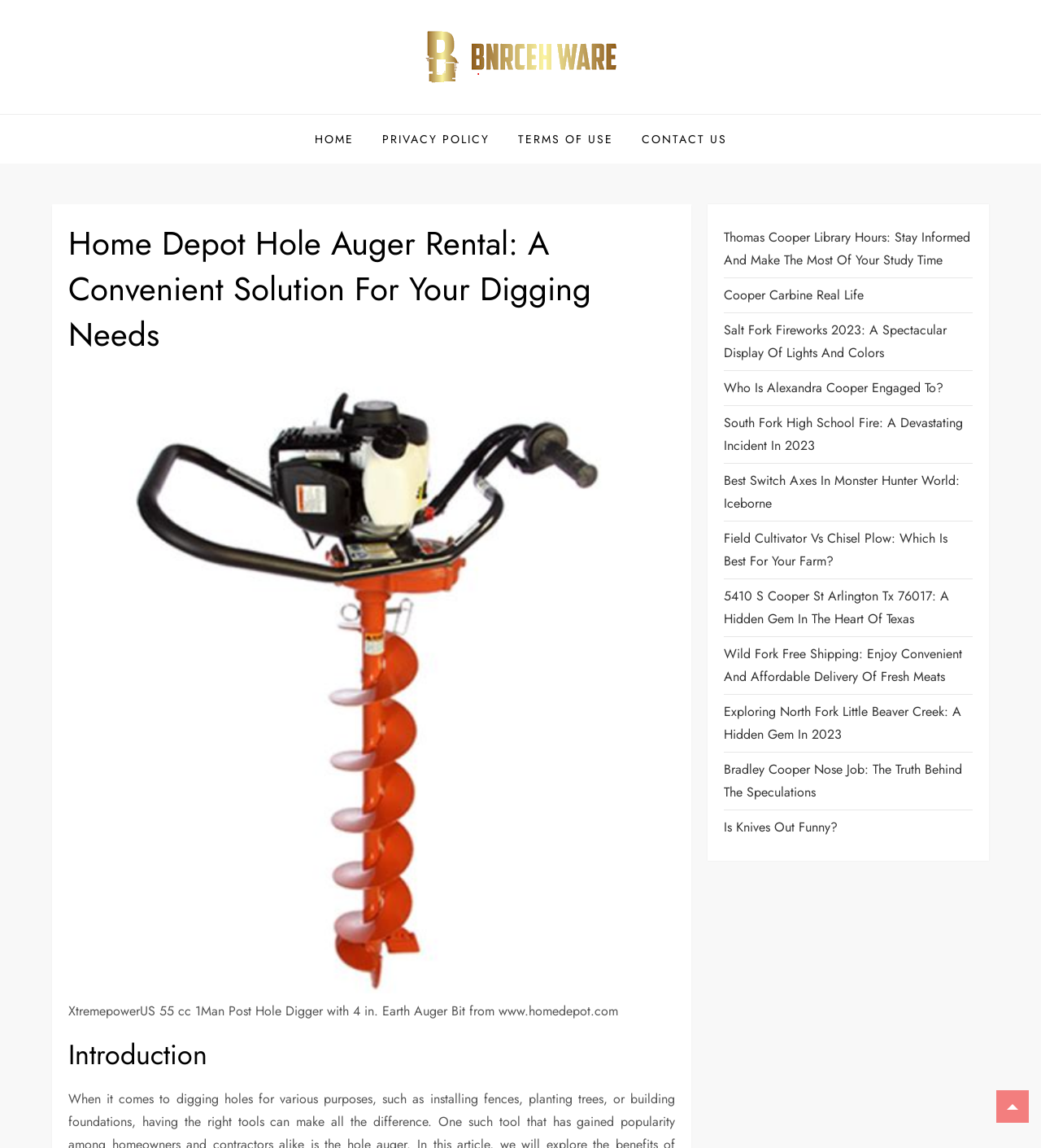Please predict the bounding box coordinates of the element's region where a click is necessary to complete the following instruction: "Click on the 'CONTACT US' link". The coordinates should be represented by four float numbers between 0 and 1, i.e., [left, top, right, bottom].

[0.604, 0.1, 0.71, 0.142]